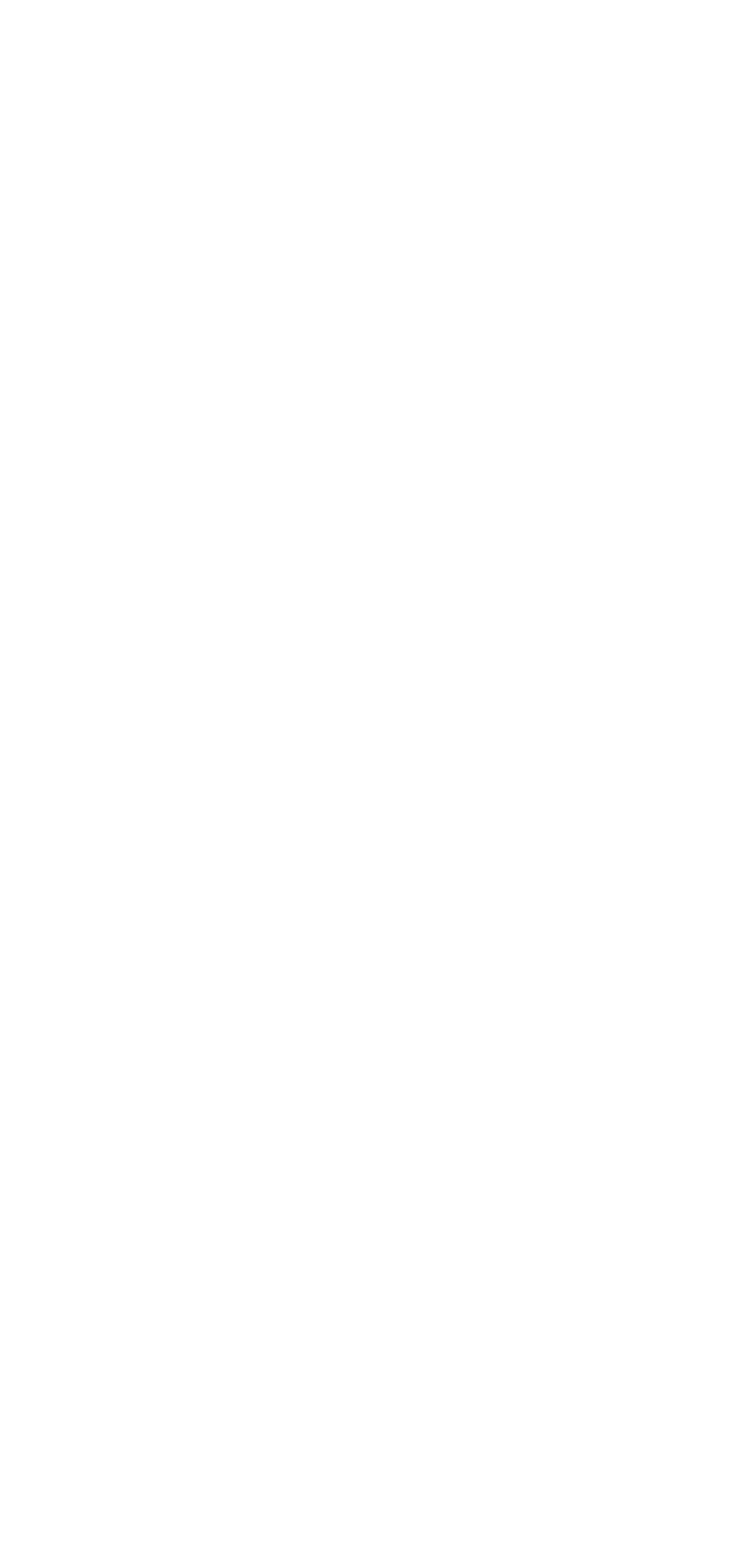For the given element description Subscribe, determine the bounding box coordinates of the UI element. The coordinates should follow the format (top-left x, top-left y, bottom-right x, bottom-right y) and be within the range of 0 to 1.

[0.03, 0.662, 0.227, 0.687]